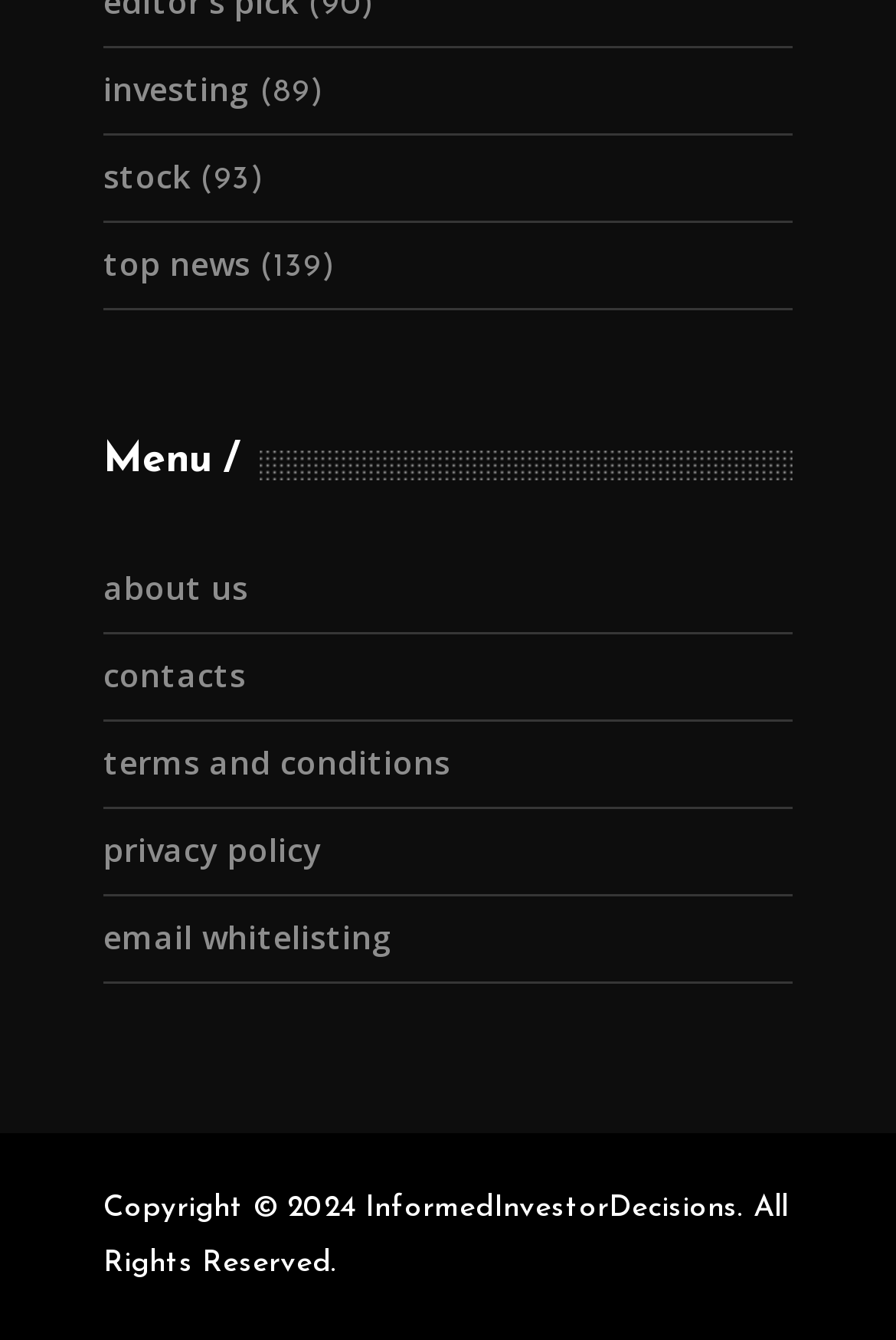Calculate the bounding box coordinates of the UI element given the description: "Terms and Conditions".

[0.115, 0.553, 0.503, 0.586]